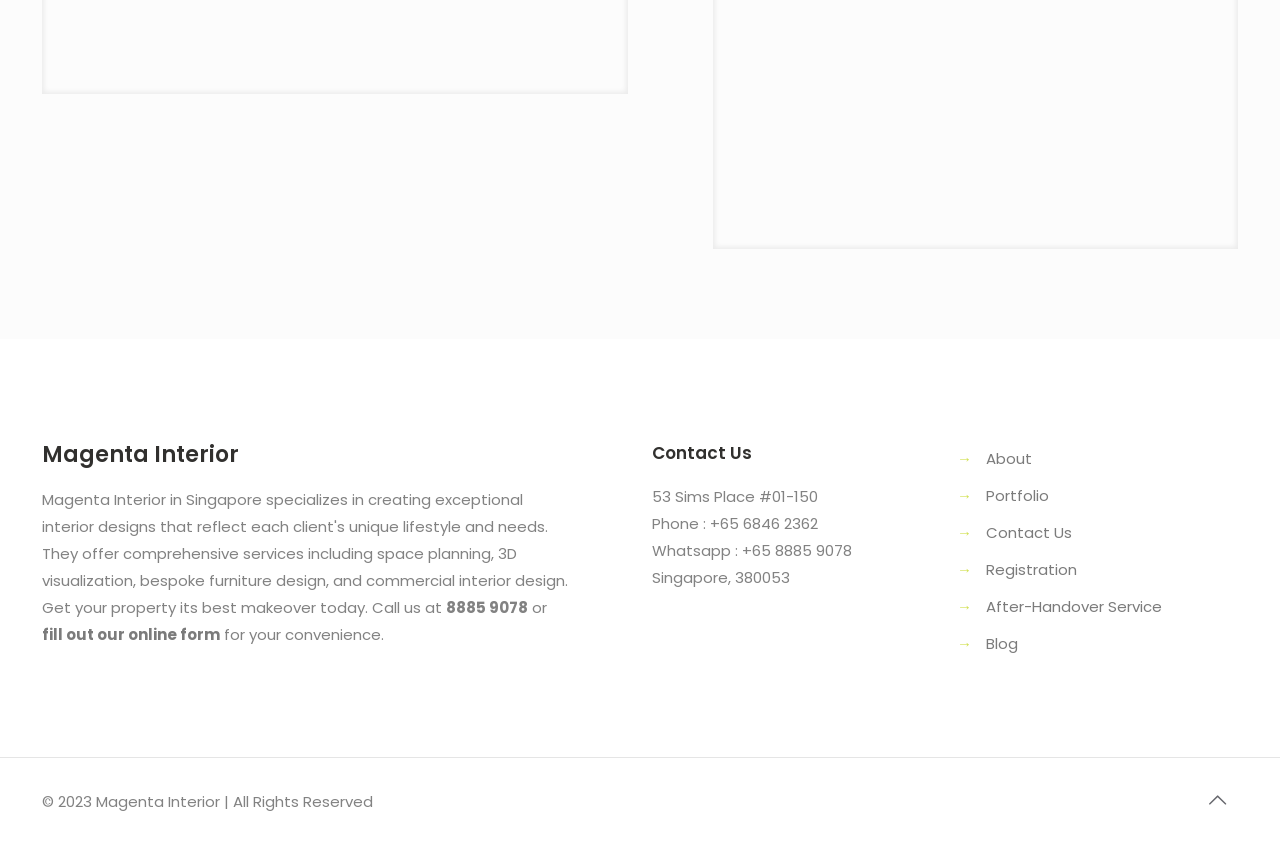Determine the bounding box coordinates for the clickable element required to fulfill the instruction: "go to About". Provide the coordinates as four float numbers between 0 and 1, i.e., [left, top, right, bottom].

[0.77, 0.528, 0.806, 0.553]